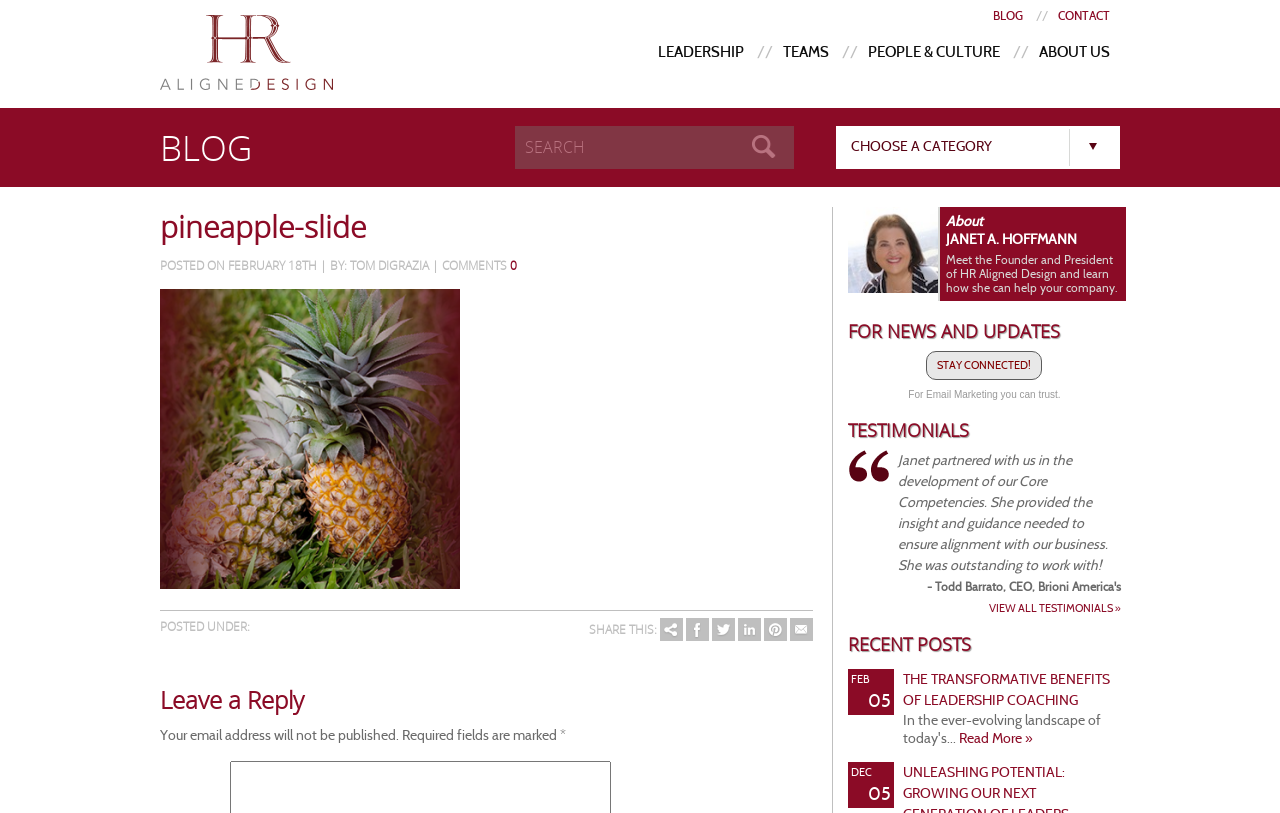Locate the bounding box coordinates of the element that should be clicked to fulfill the instruction: "Read the blog".

[0.776, 0.006, 0.799, 0.032]